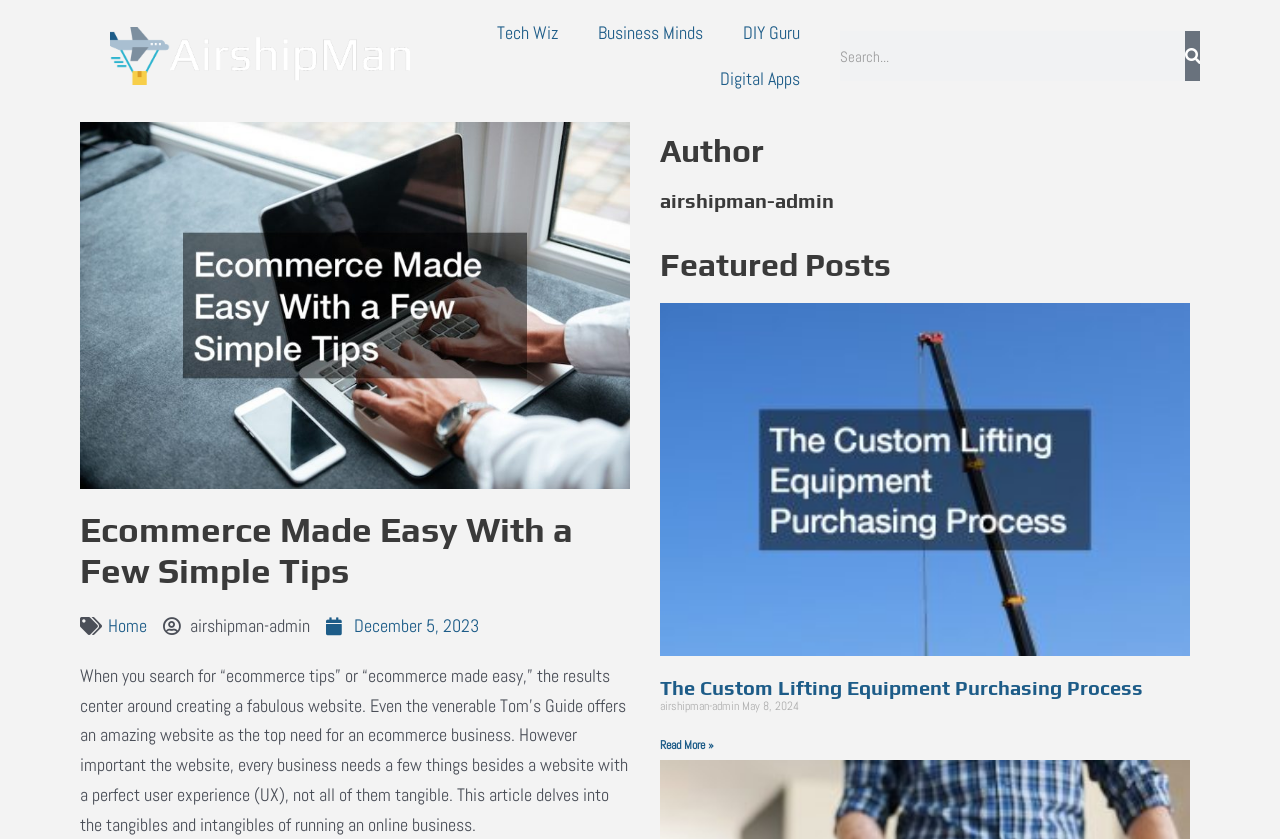Find and indicate the bounding box coordinates of the region you should select to follow the given instruction: "Check the article published on December 5, 2023".

[0.255, 0.729, 0.374, 0.764]